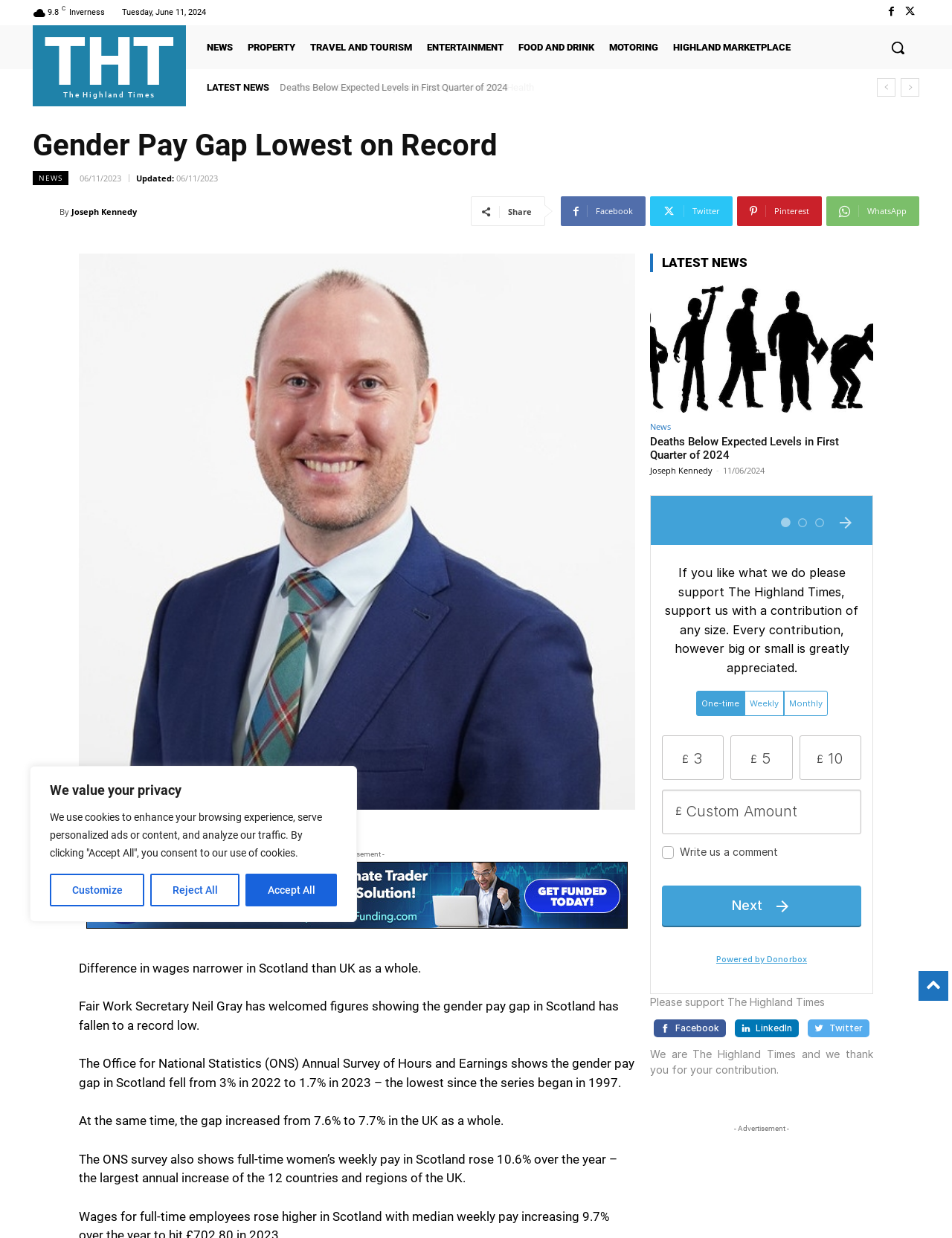Identify the bounding box coordinates for the region to click in order to carry out this instruction: "Share article on Facebook". Provide the coordinates using four float numbers between 0 and 1, formatted as [left, top, right, bottom].

[0.589, 0.159, 0.678, 0.183]